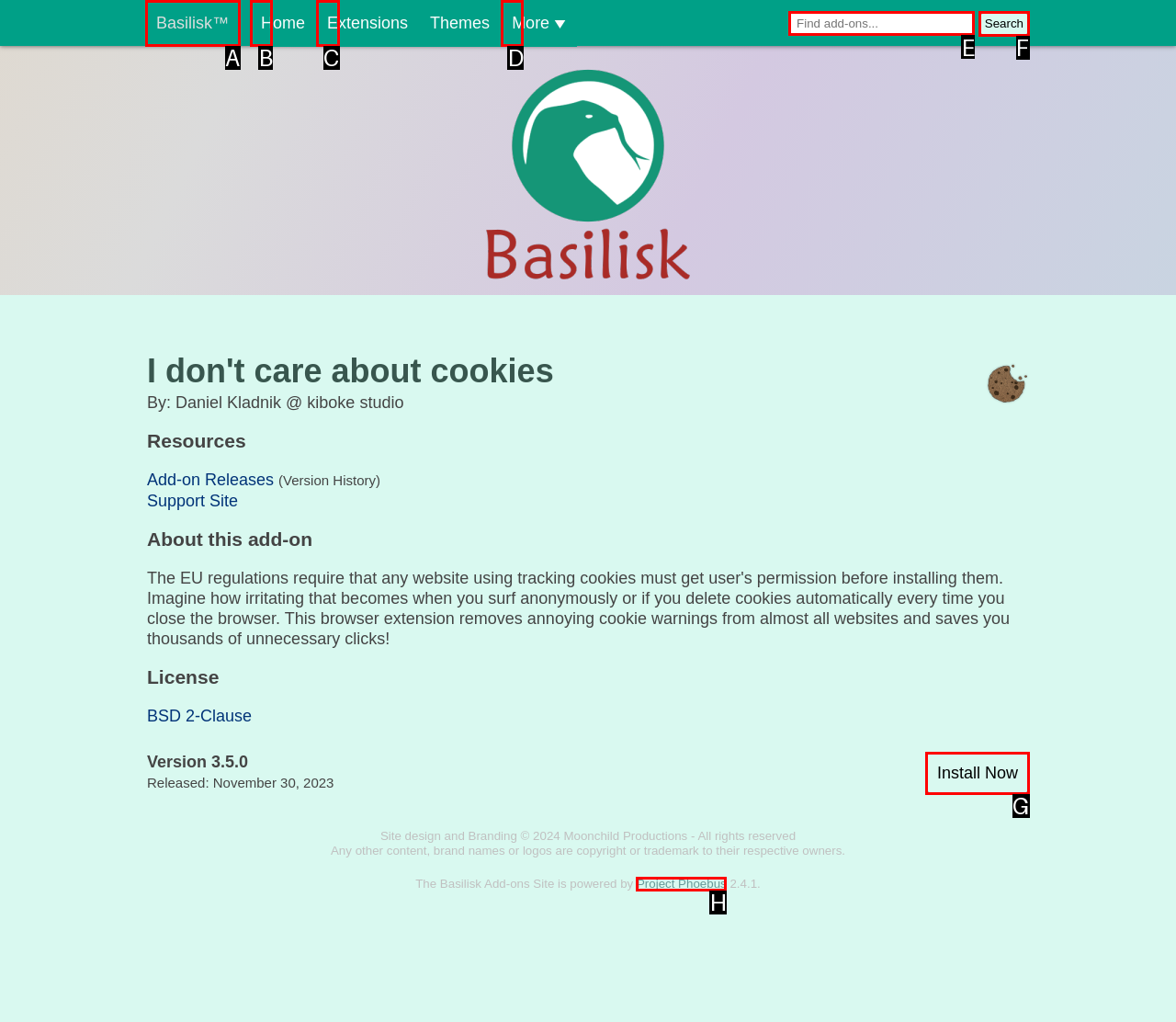Tell me which option I should click to complete the following task: Install the add-on now Answer with the option's letter from the given choices directly.

G